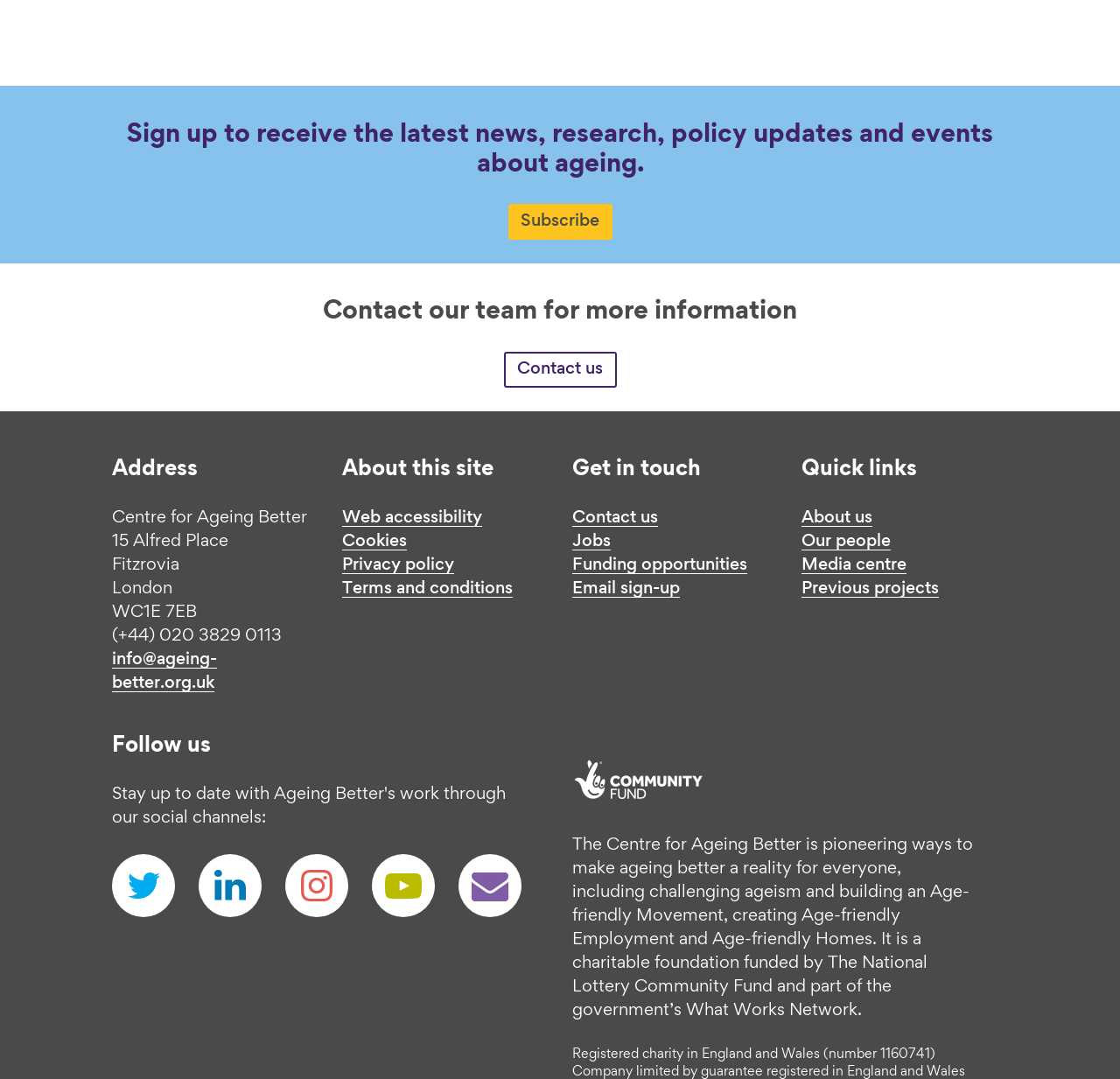How many links are there in the 'Get in touch' section?
From the screenshot, supply a one-word or short-phrase answer.

4